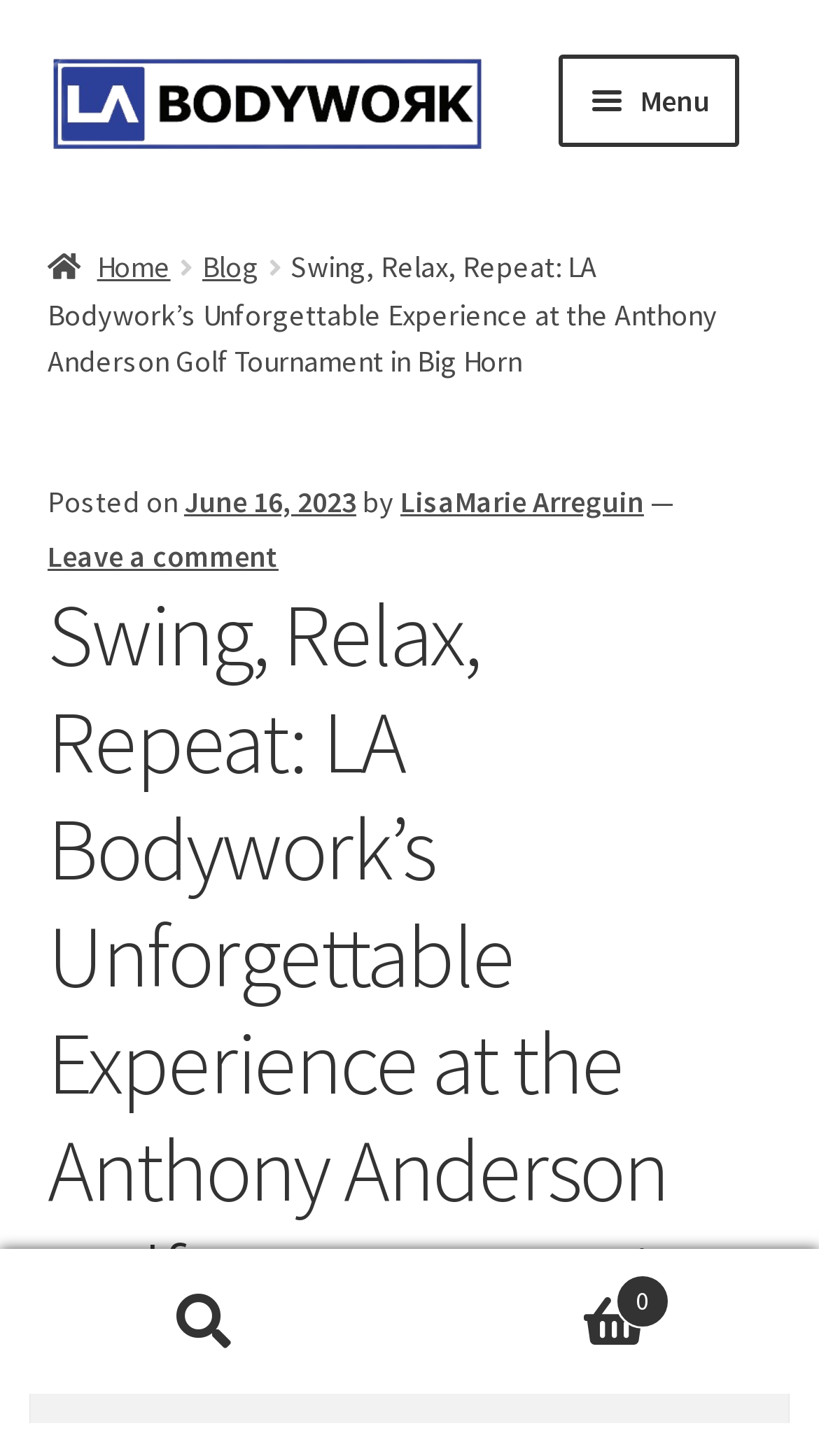Find and indicate the bounding box coordinates of the region you should select to follow the given instruction: "Open the menu".

[0.683, 0.037, 0.903, 0.101]